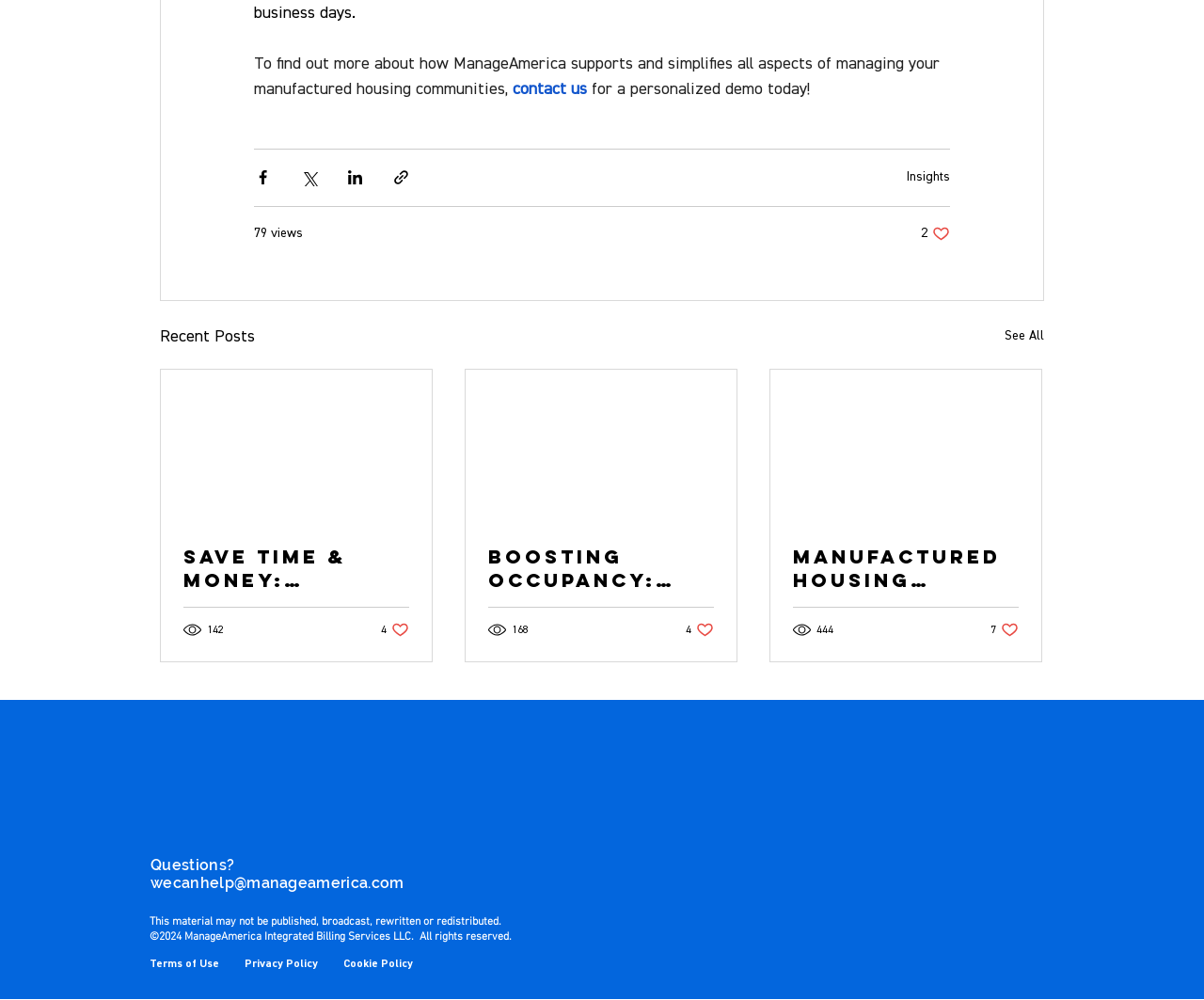Could you provide the bounding box coordinates for the portion of the screen to click to complete this instruction: "Read the article about saving time and money by automating resident billing"?

[0.152, 0.545, 0.34, 0.592]